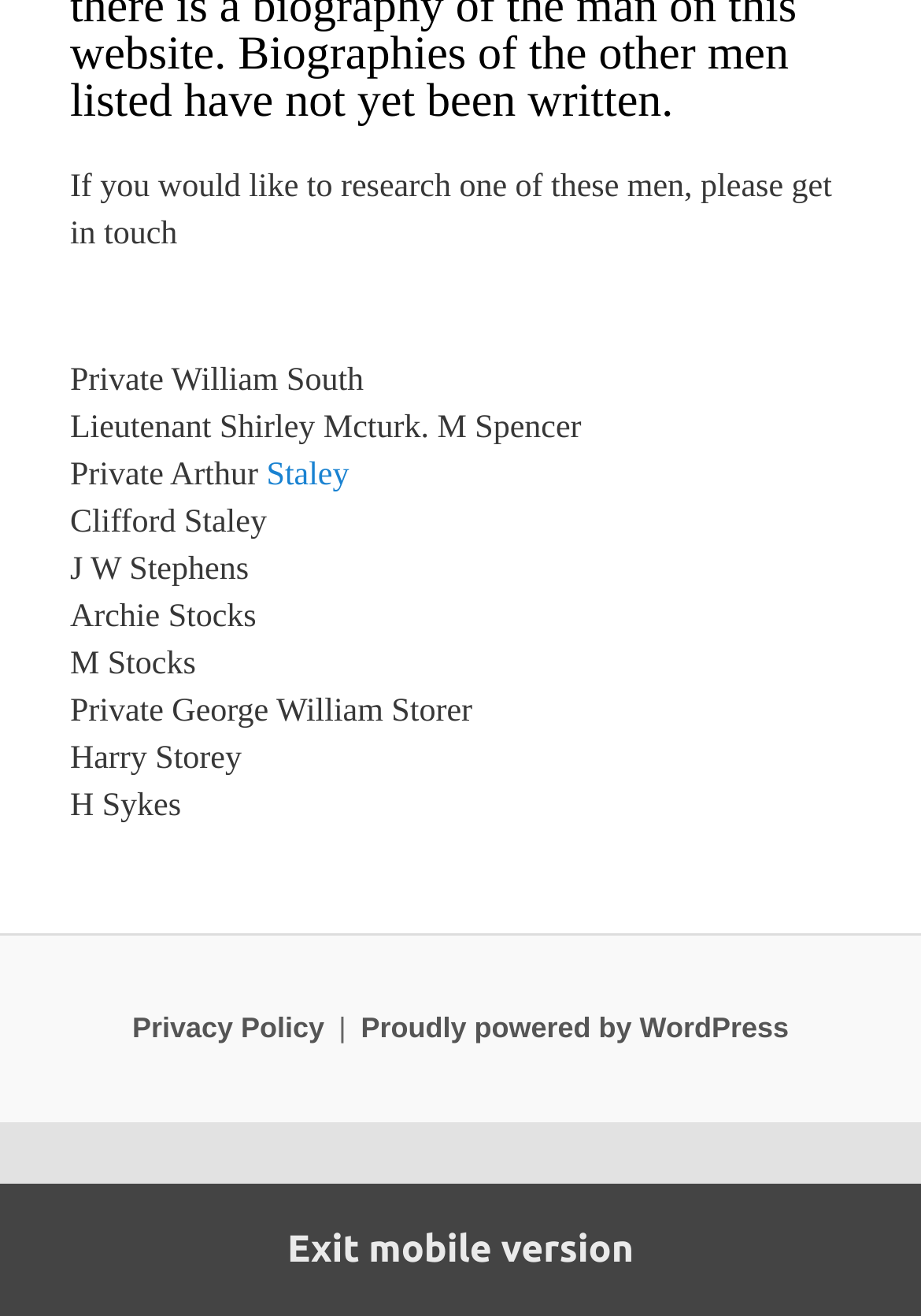Using the description "Description", predict the bounding box of the relevant HTML element.

None